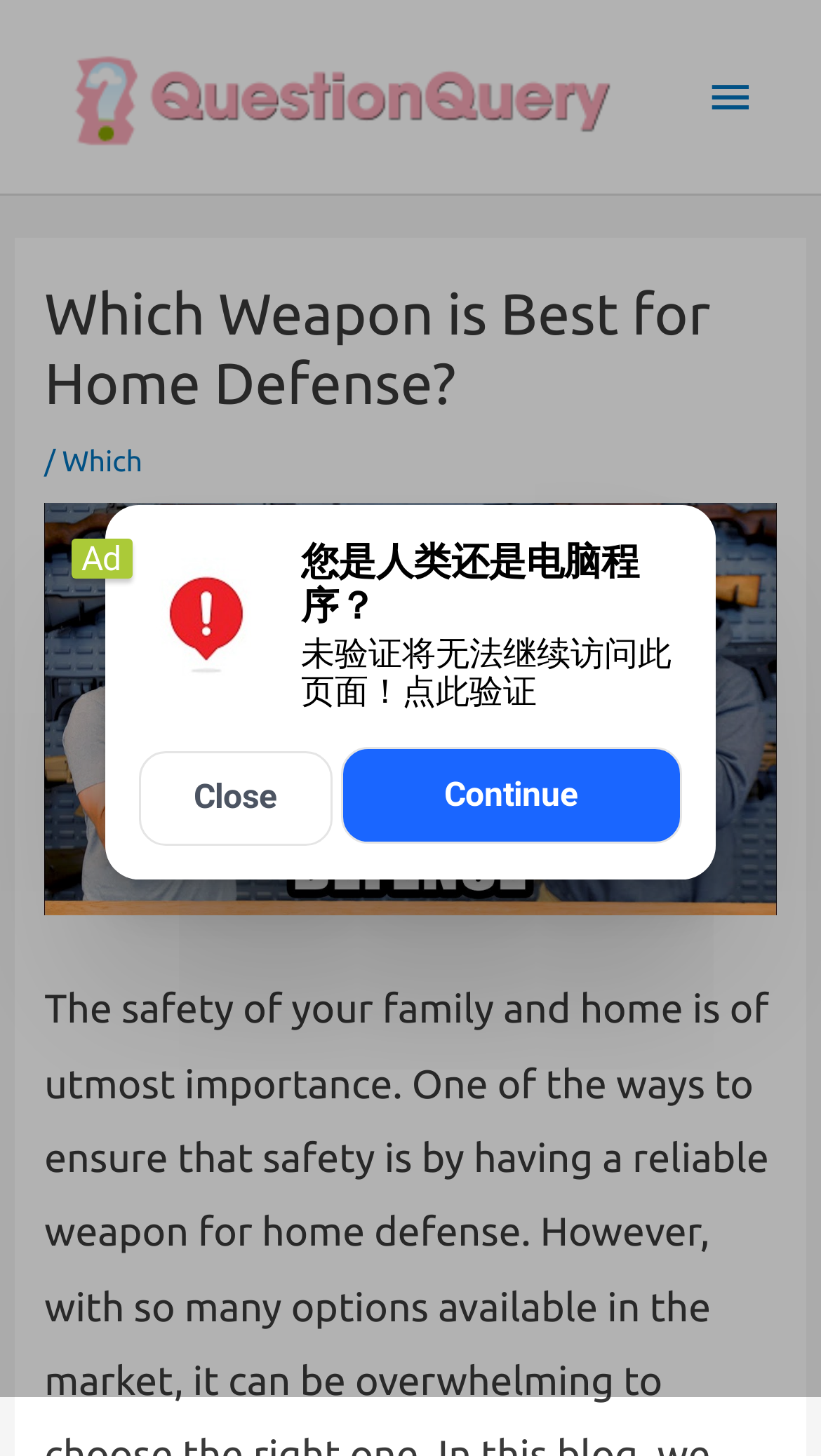Please provide a detailed answer to the question below by examining the image:
What is the purpose of the iframe on this webpage?

The purpose of the iframe on this webpage is unknown as it does not have any descriptive text or attributes that indicate its purpose. It occupies the full width and most of the height of the webpage.